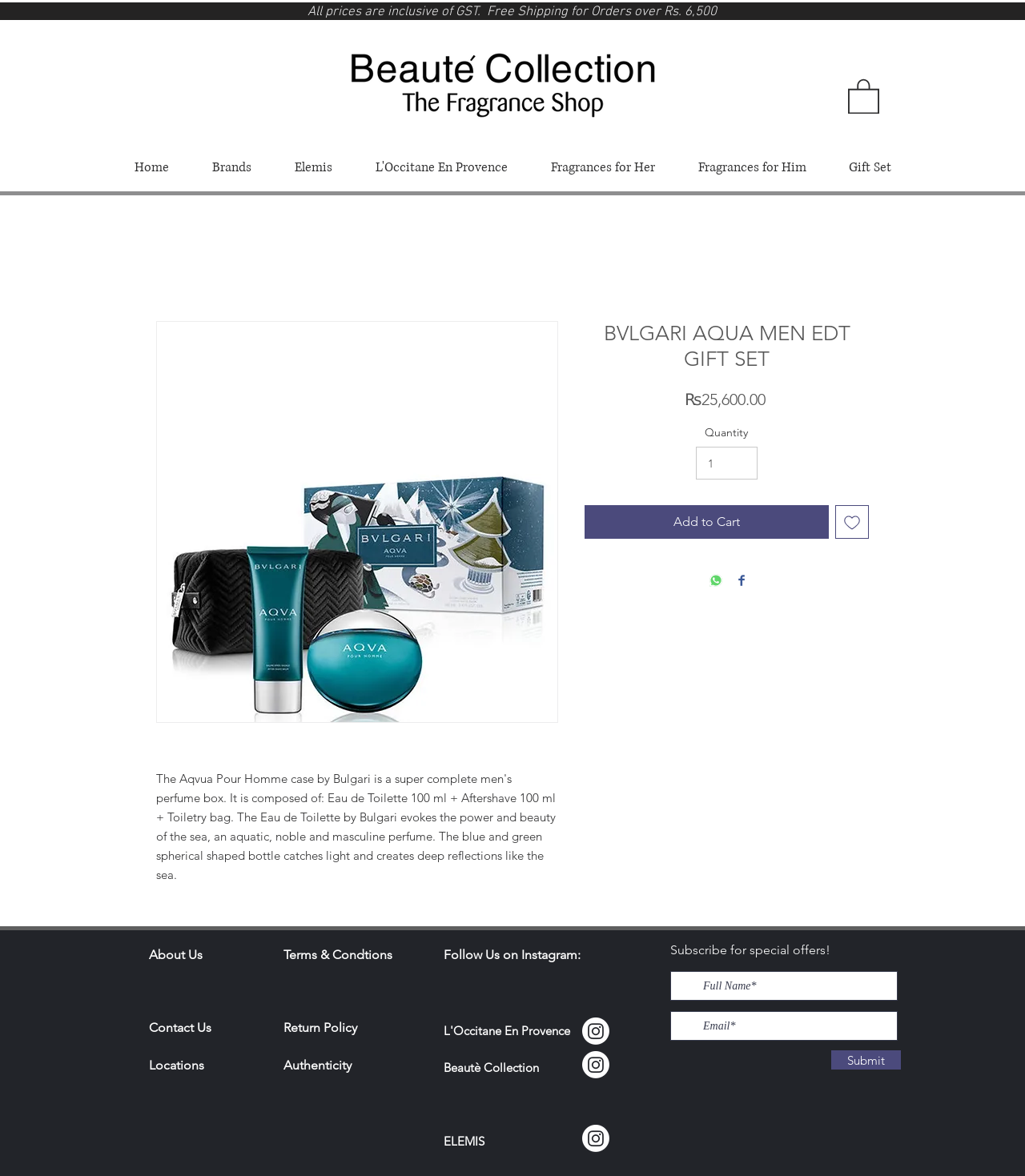What is the headline of the webpage?

All prices are inclusive of GST.  Free Shipping for Orders over Rs. 6,500